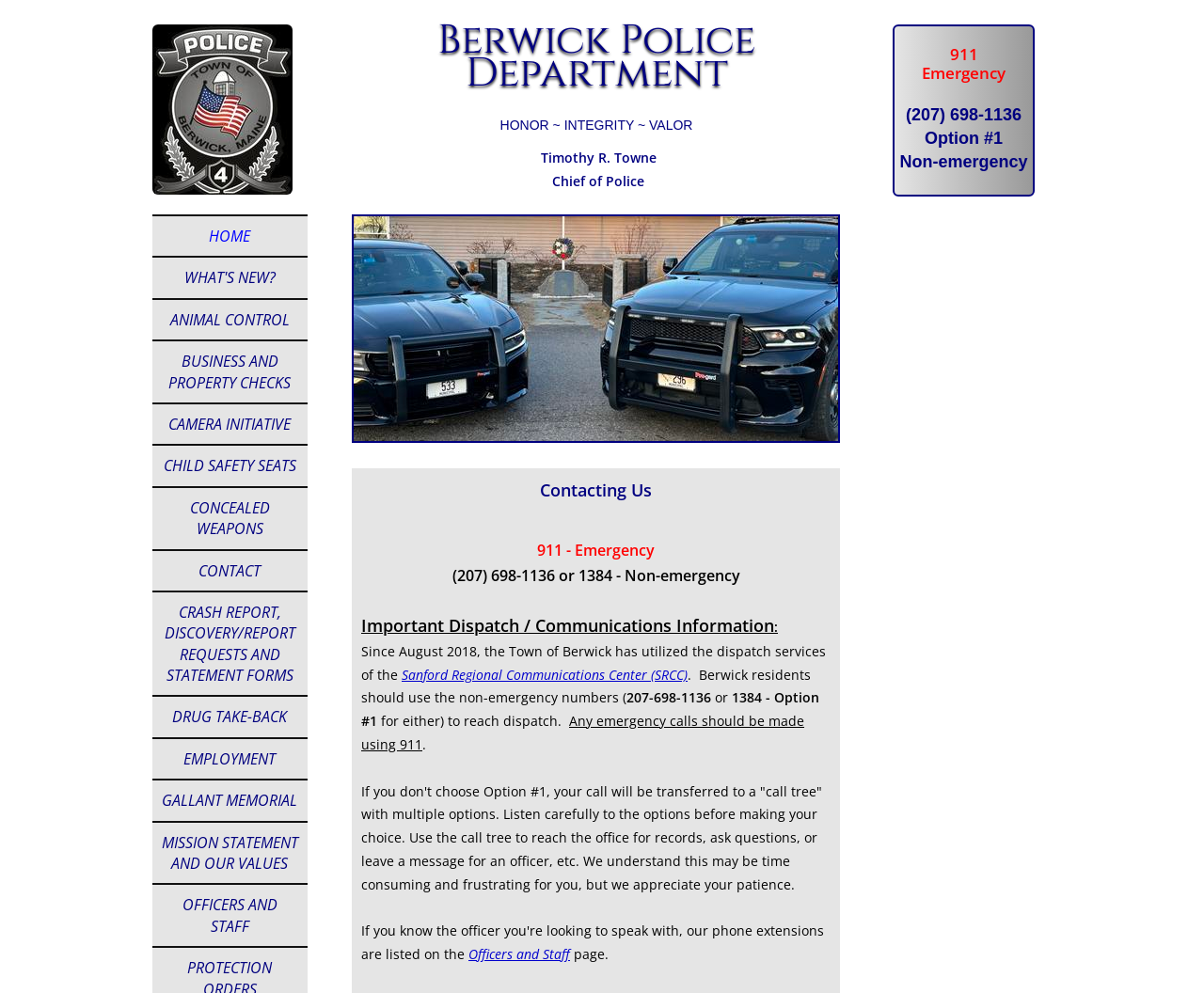Determine the bounding box coordinates of the clickable element necessary to fulfill the instruction: "Call the non-emergency number". Provide the coordinates as four float numbers within the 0 to 1 range, i.e., [left, top, right, bottom].

[0.375, 0.569, 0.614, 0.59]